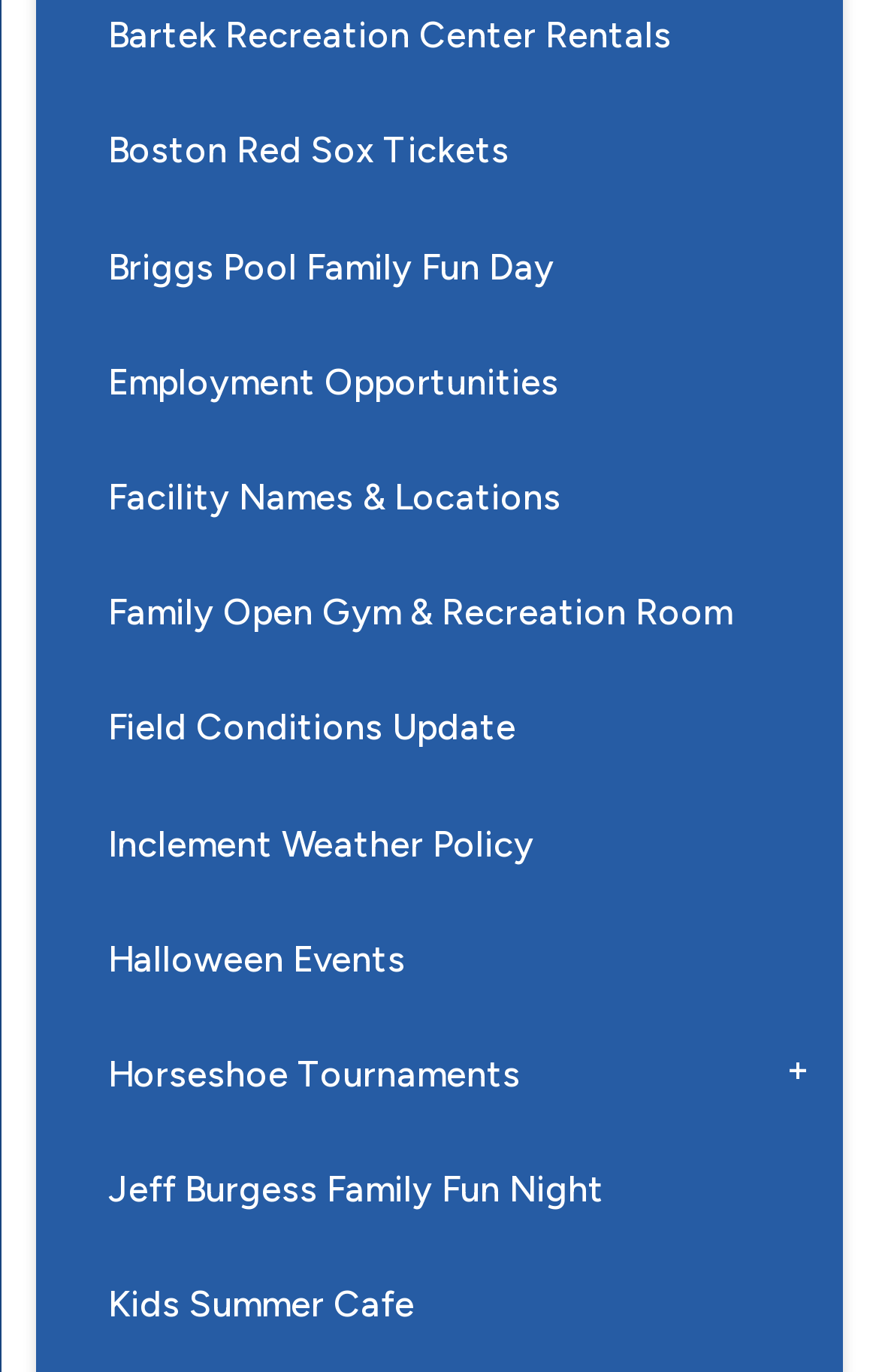Extract the bounding box coordinates of the UI element described by: "Halloween Events". The coordinates should include four float numbers ranging from 0 to 1, e.g., [left, top, right, bottom].

[0.041, 0.657, 0.959, 0.742]